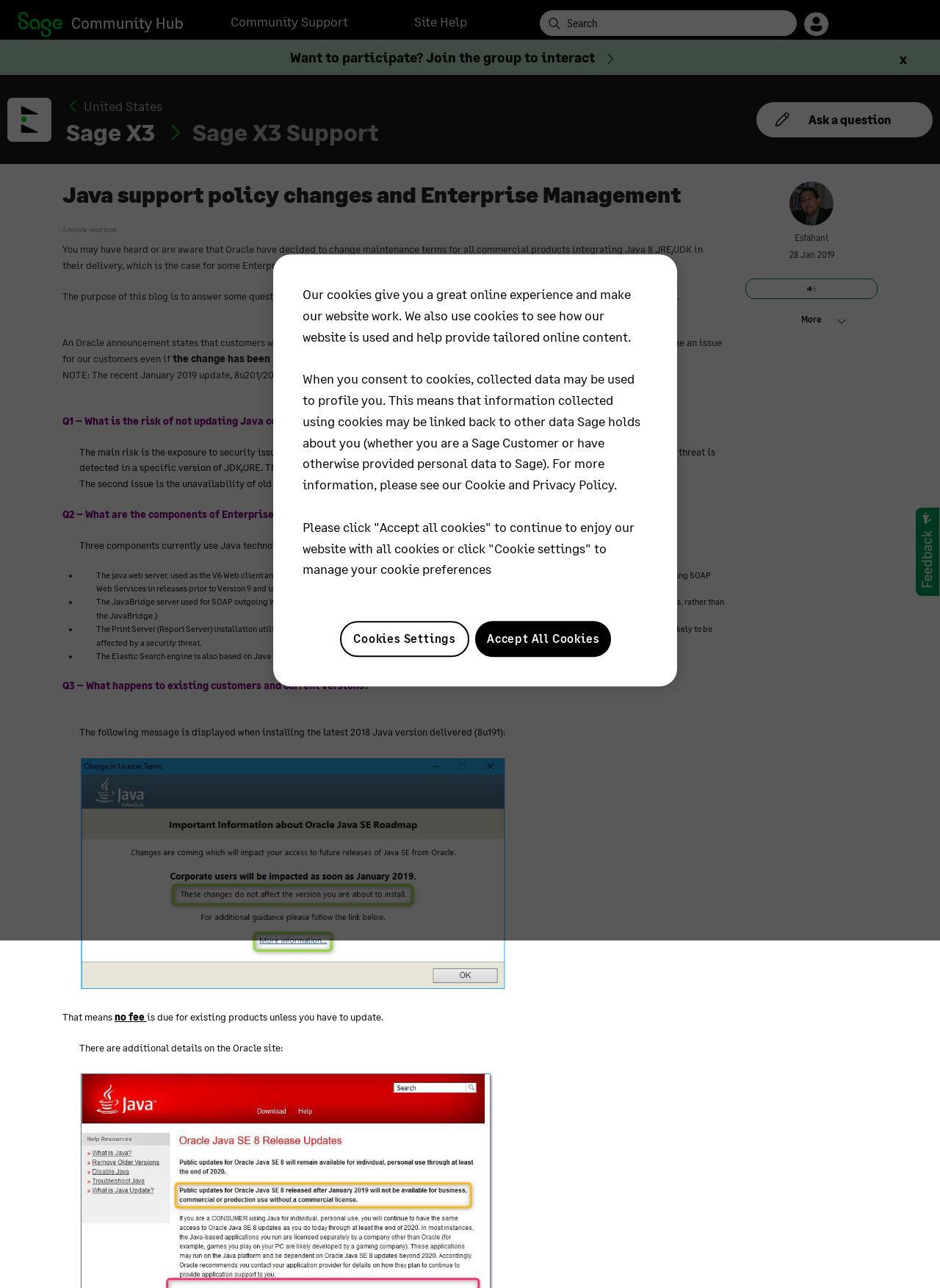Can you find the bounding box coordinates of the area I should click to execute the following instruction: "Go to Sage X3 Support"?

[0.205, 0.091, 0.402, 0.114]